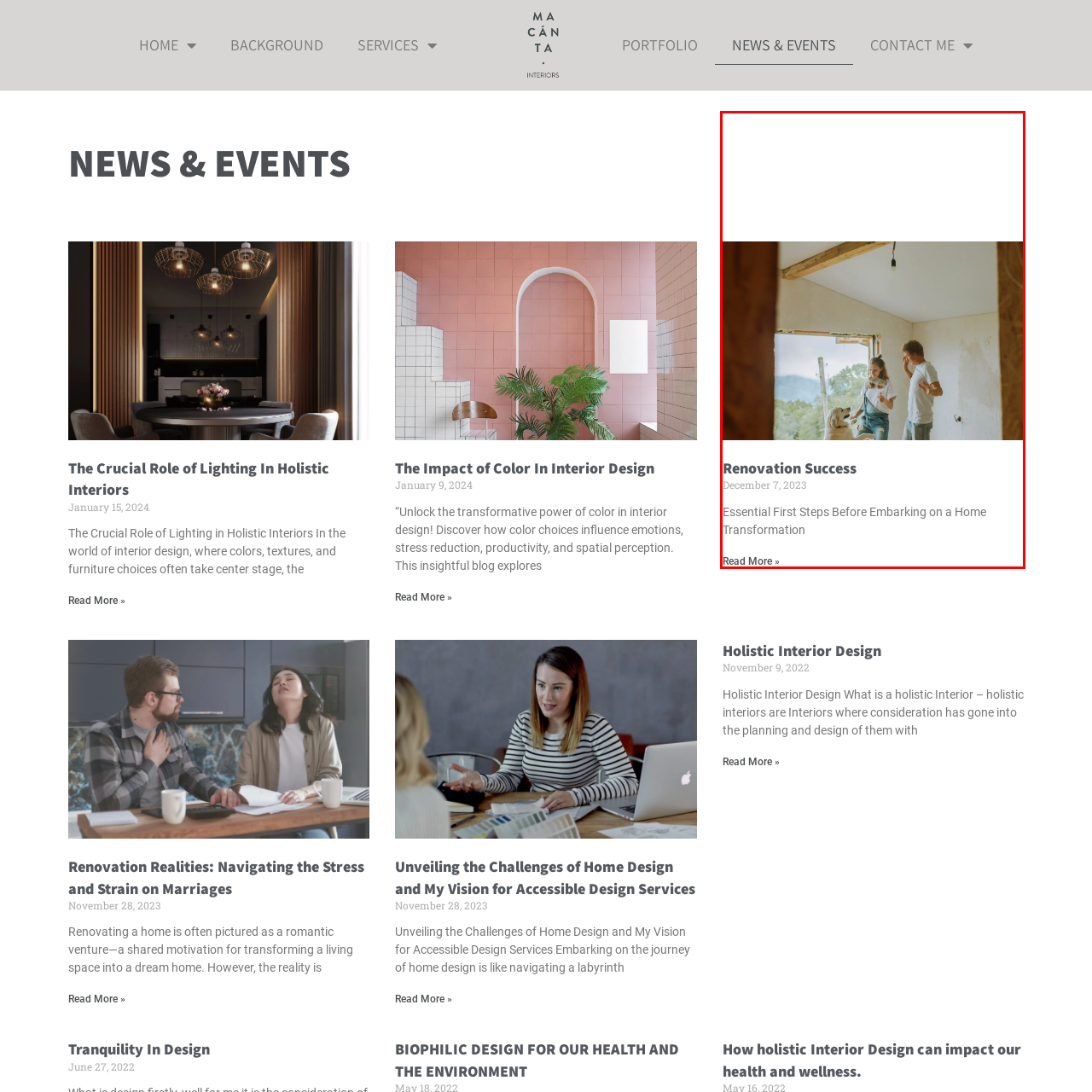Give a comprehensive description of the picture highlighted by the red border.

The image captures a moment in a home renovation setting, illustrating the collaborative energy and excitement of a couple engaged in their transformation project. They are seen discussing plans, with one person holding a tablet, while a friendly dog sits nearby, adding warmth to the scene. The background displays unfinished walls and exposed beams, emphasizing the ongoing construction work. This visual supports the article titled "Renovation Success," published on December 7, 2023, which highlights the essential steps to take before starting a home renovation journey. The accompanying text invites readers to explore insights and guidance for a successful transformation experience.